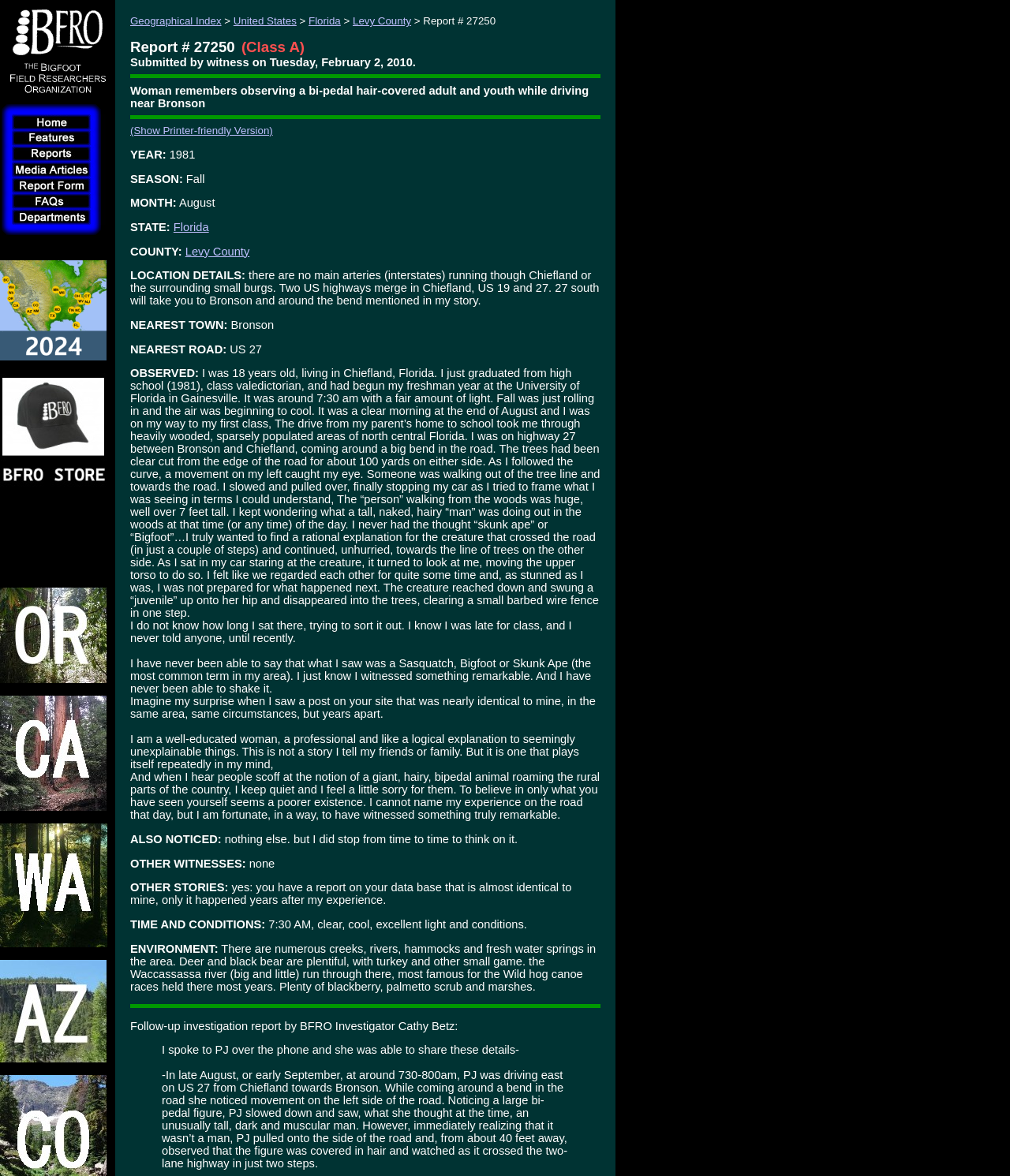Kindly determine the bounding box coordinates of the area that needs to be clicked to fulfill this instruction: "Click the link to Geographical Index".

[0.129, 0.013, 0.219, 0.023]